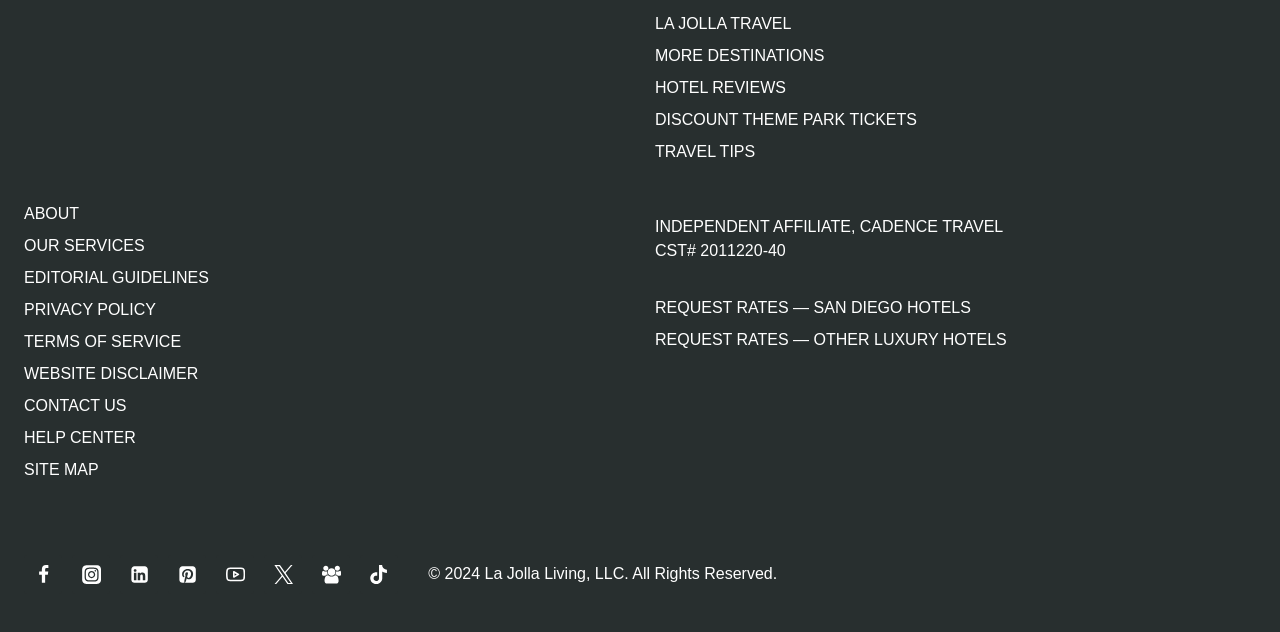Determine the bounding box coordinates of the section to be clicked to follow the instruction: "Follow on Facebook". The coordinates should be given as four float numbers between 0 and 1, formatted as [left, top, right, bottom].

[0.019, 0.878, 0.049, 0.939]